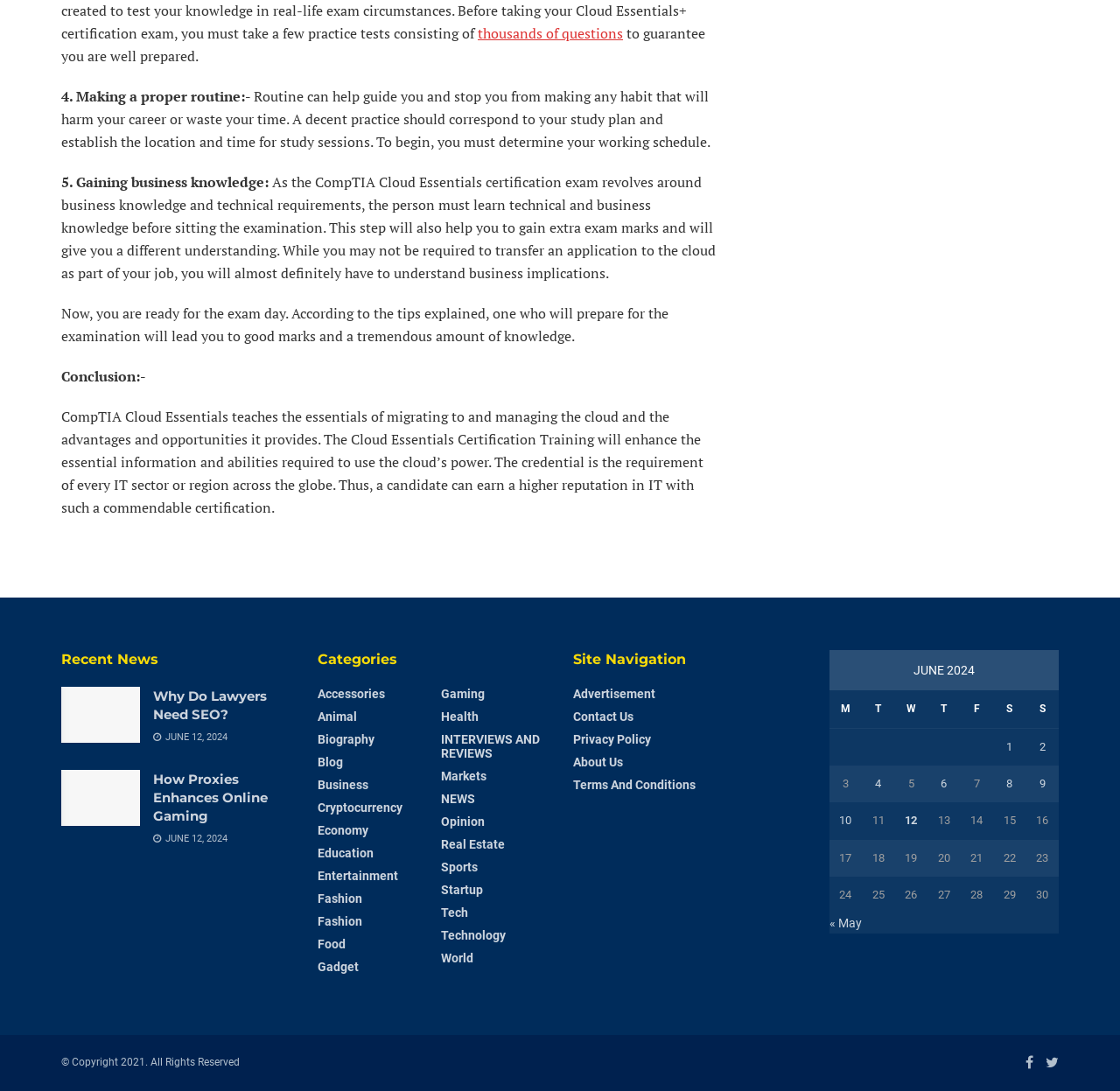Can you give a comprehensive explanation to the question given the content of the image?
How many columns are in the table?

The table has 7 columns, which are labeled 'M', 'T', 'W', 'T', 'F', 'S', and 'S'.